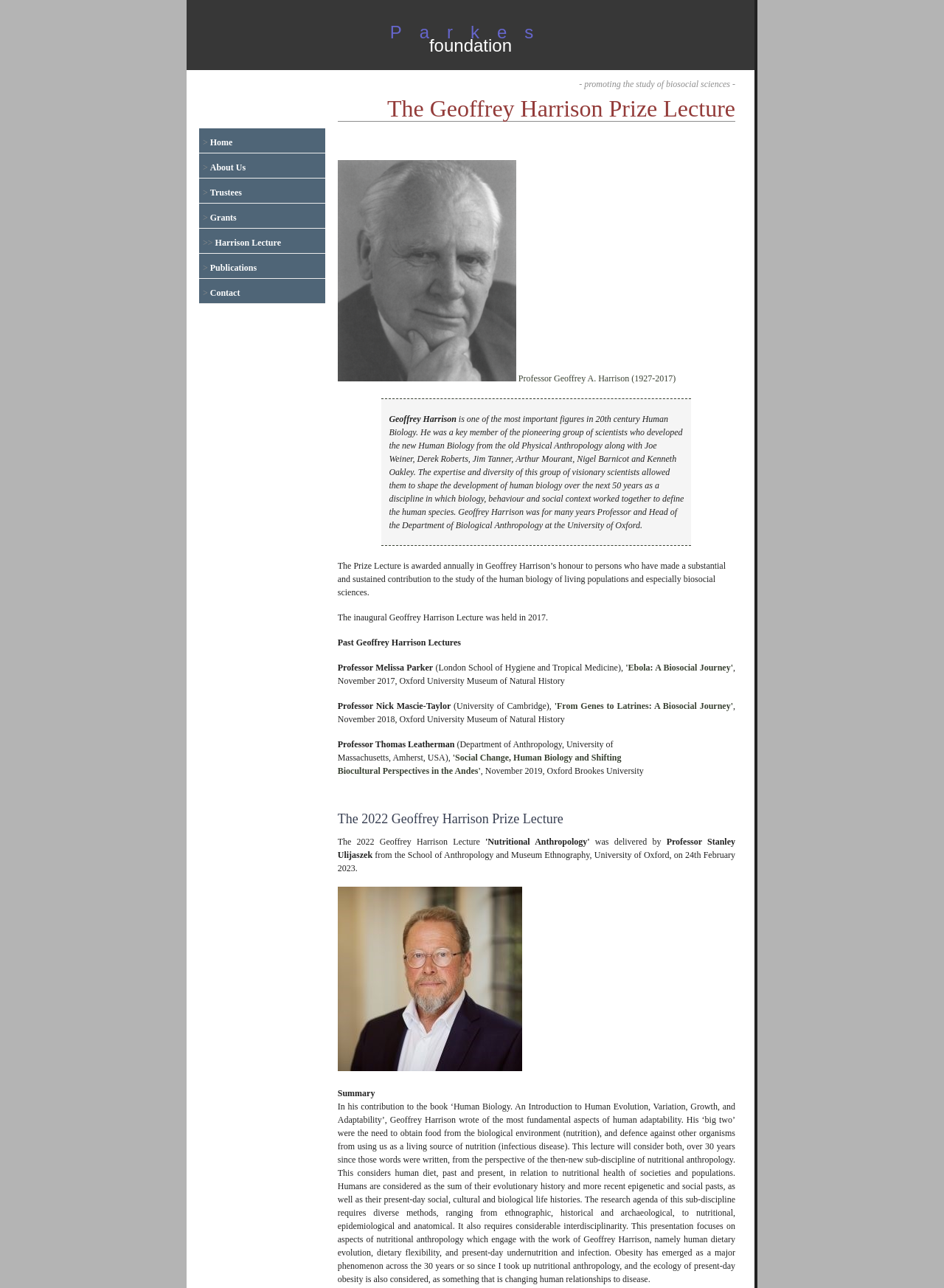What is the name of the university where Professor Melissa Parker is from?
Based on the image, provide a one-word or brief-phrase response.

London School of Hygiene and Tropical Medicine